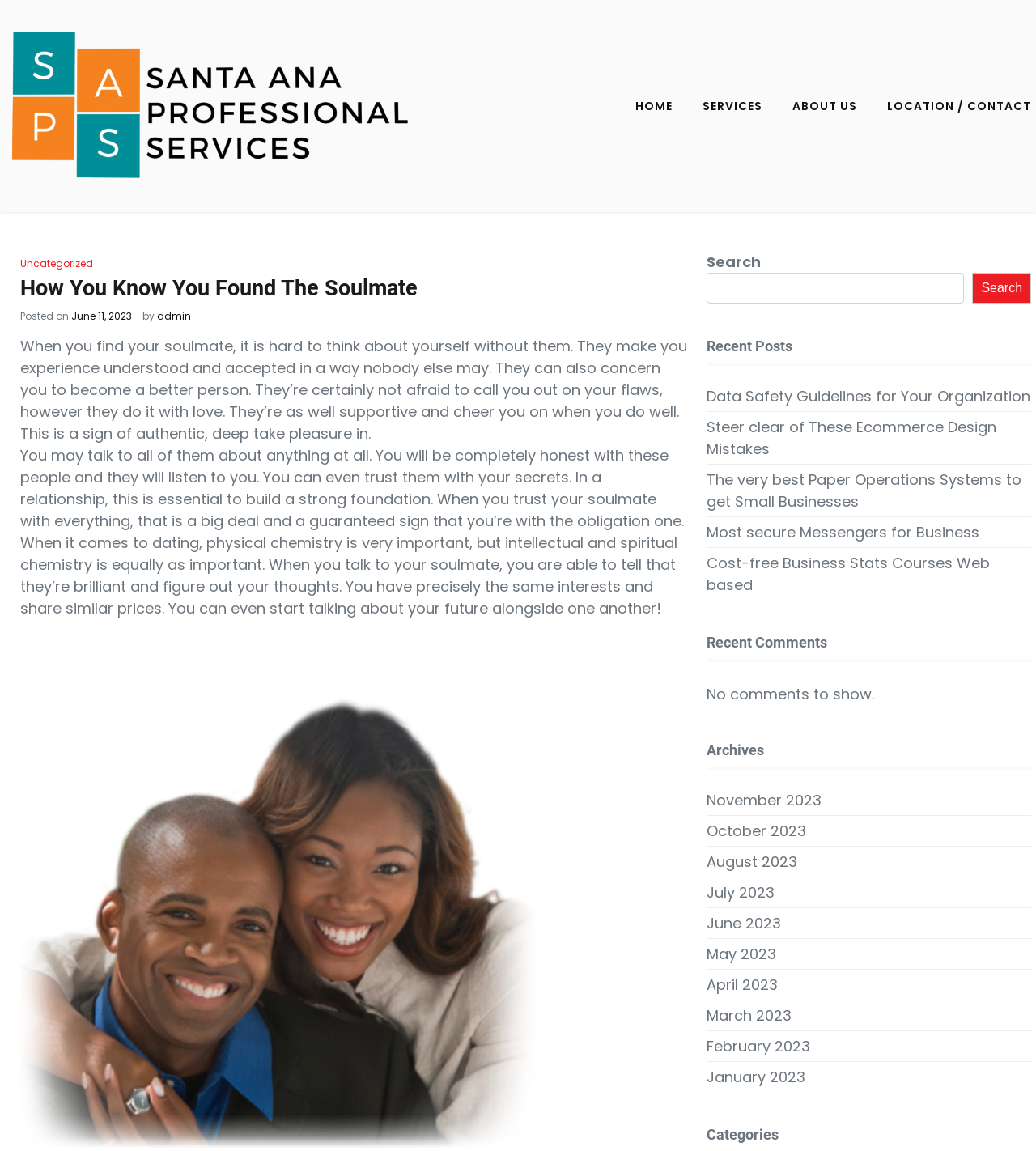What is the date of the posted article?
Answer the question with as much detail as possible.

The date of the posted article can be found below the heading 'How You Know You Found The Soulmate', where it is written as 'Posted on June 11, 2023'.